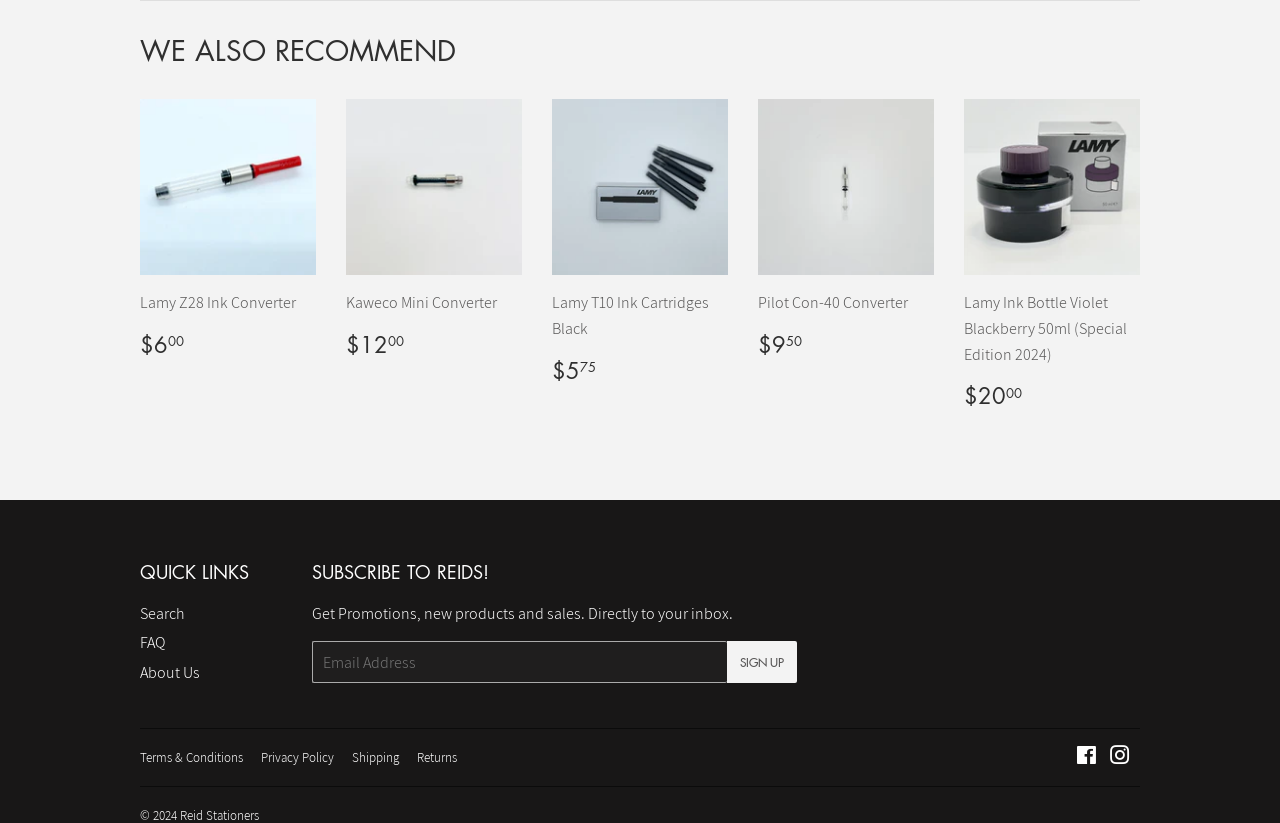Please identify the bounding box coordinates of the clickable area that will fulfill the following instruction: "Enter email address". The coordinates should be in the format of four float numbers between 0 and 1, i.e., [left, top, right, bottom].

[0.243, 0.779, 0.568, 0.83]